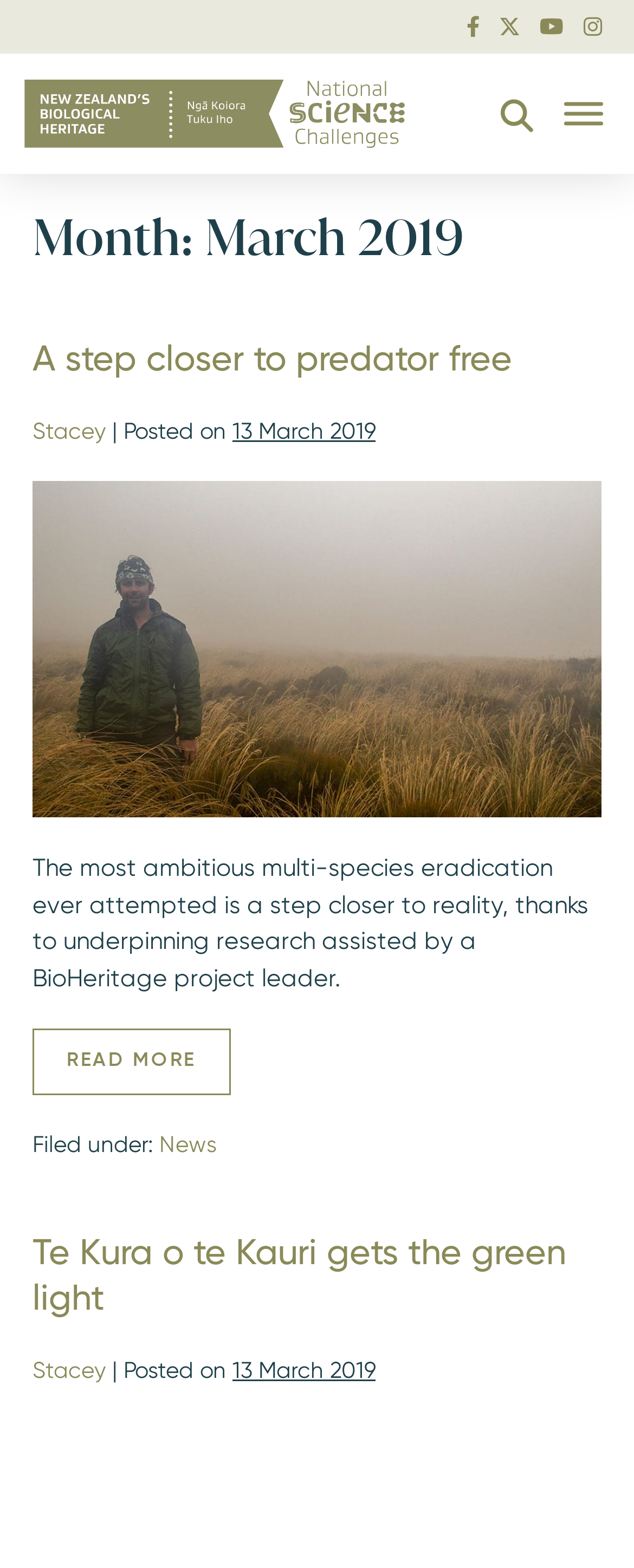Identify the bounding box coordinates for the element that needs to be clicked to fulfill this instruction: "View the permalink". Provide the coordinates in the format of four float numbers between 0 and 1: [left, top, right, bottom].

None